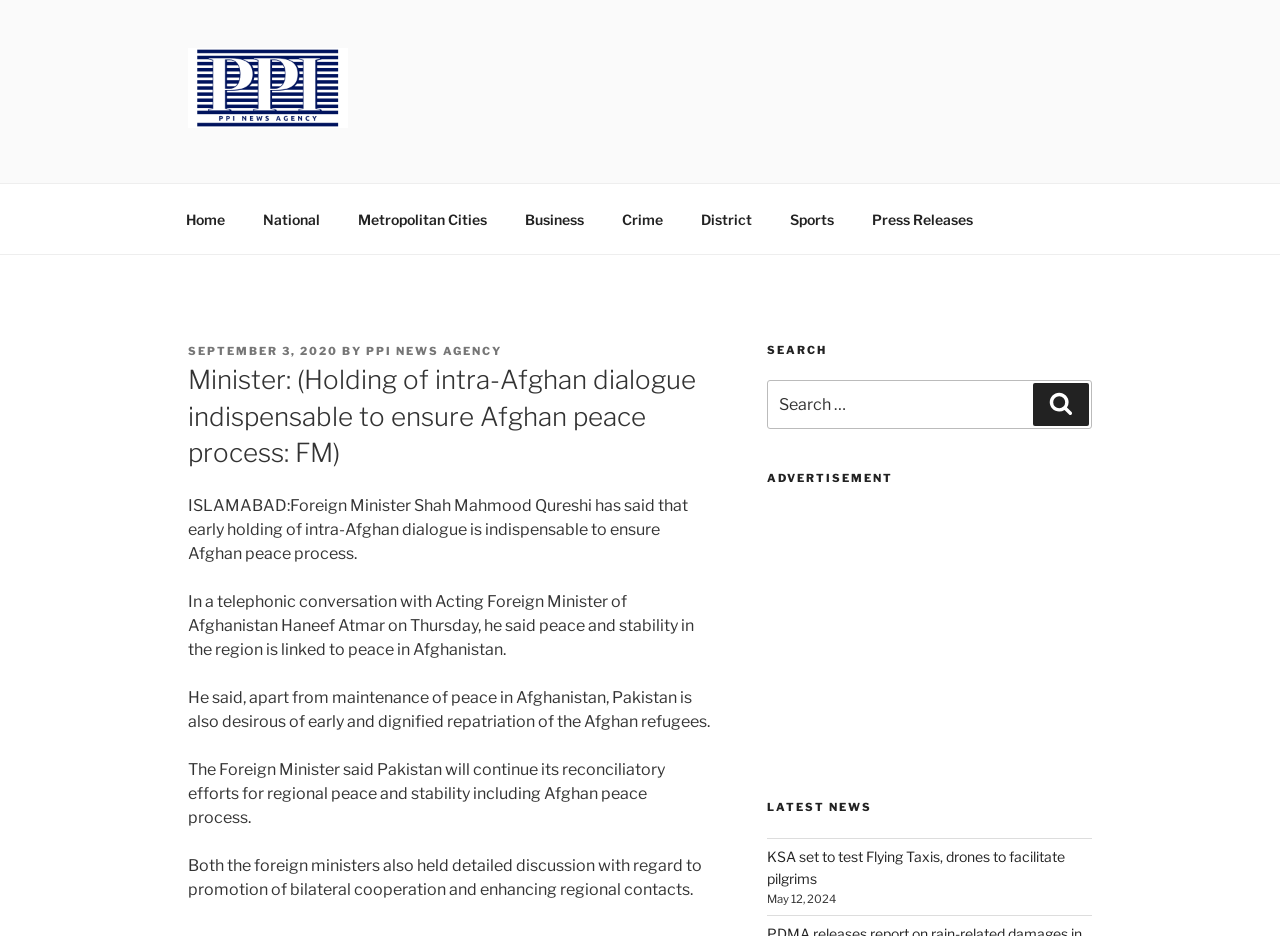What is the date of the news article?
Using the image, answer in one word or phrase.

SEPTEMBER 3, 2020